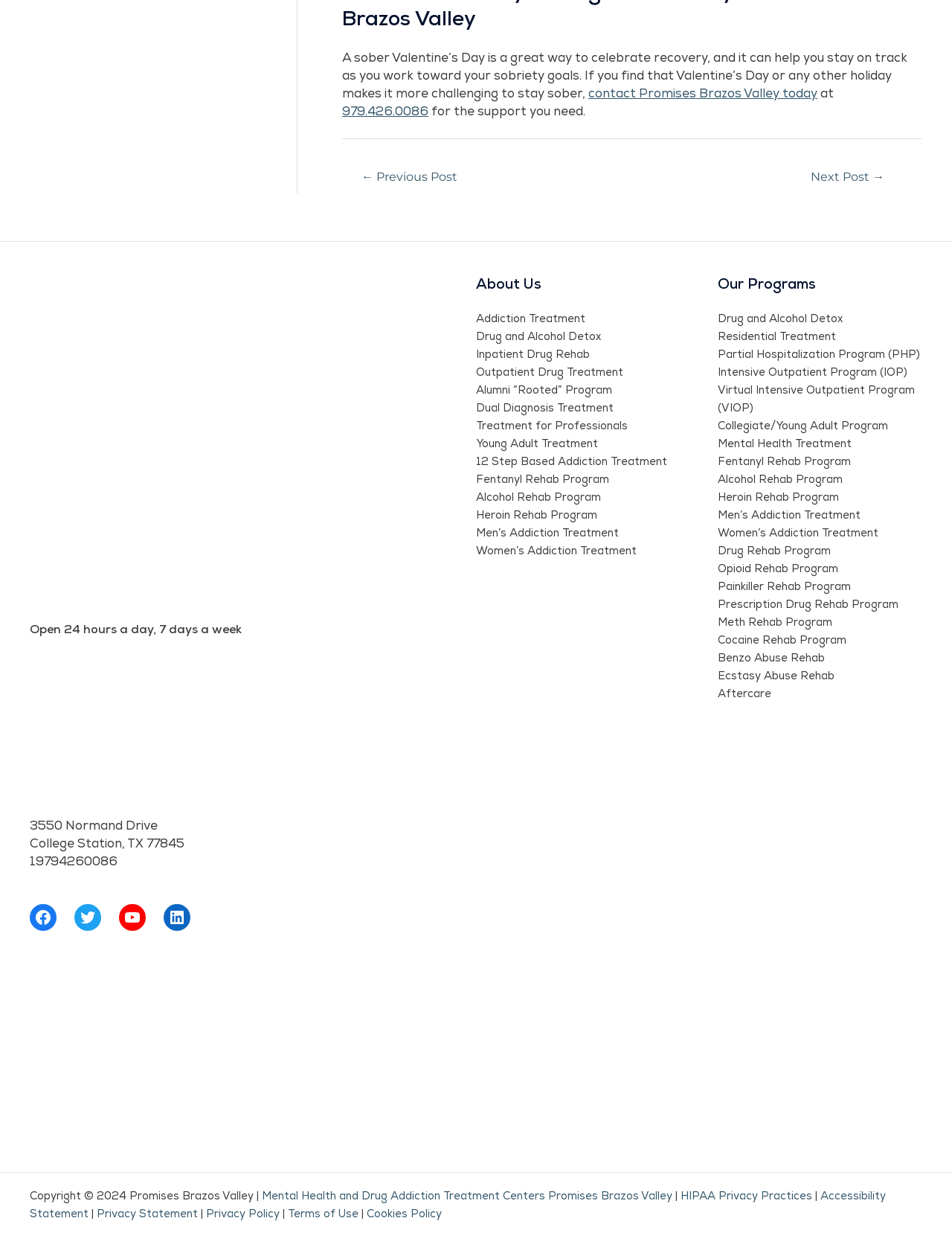Give a concise answer of one word or phrase to the question: 
How many social media links are in the footer?

4